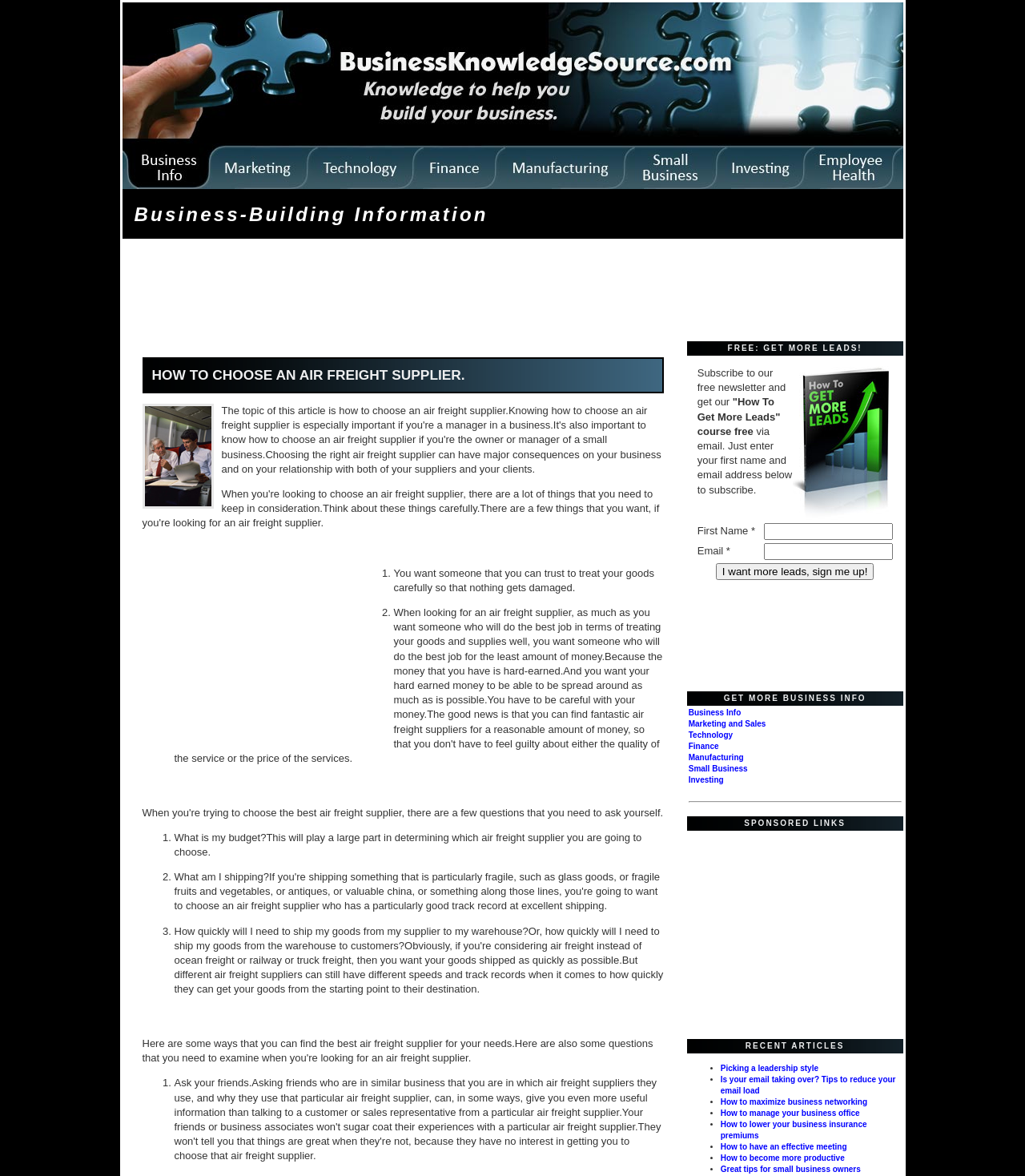What is the first step in choosing an air freight supplier?
Based on the screenshot, provide a one-word or short-phrase response.

Trust